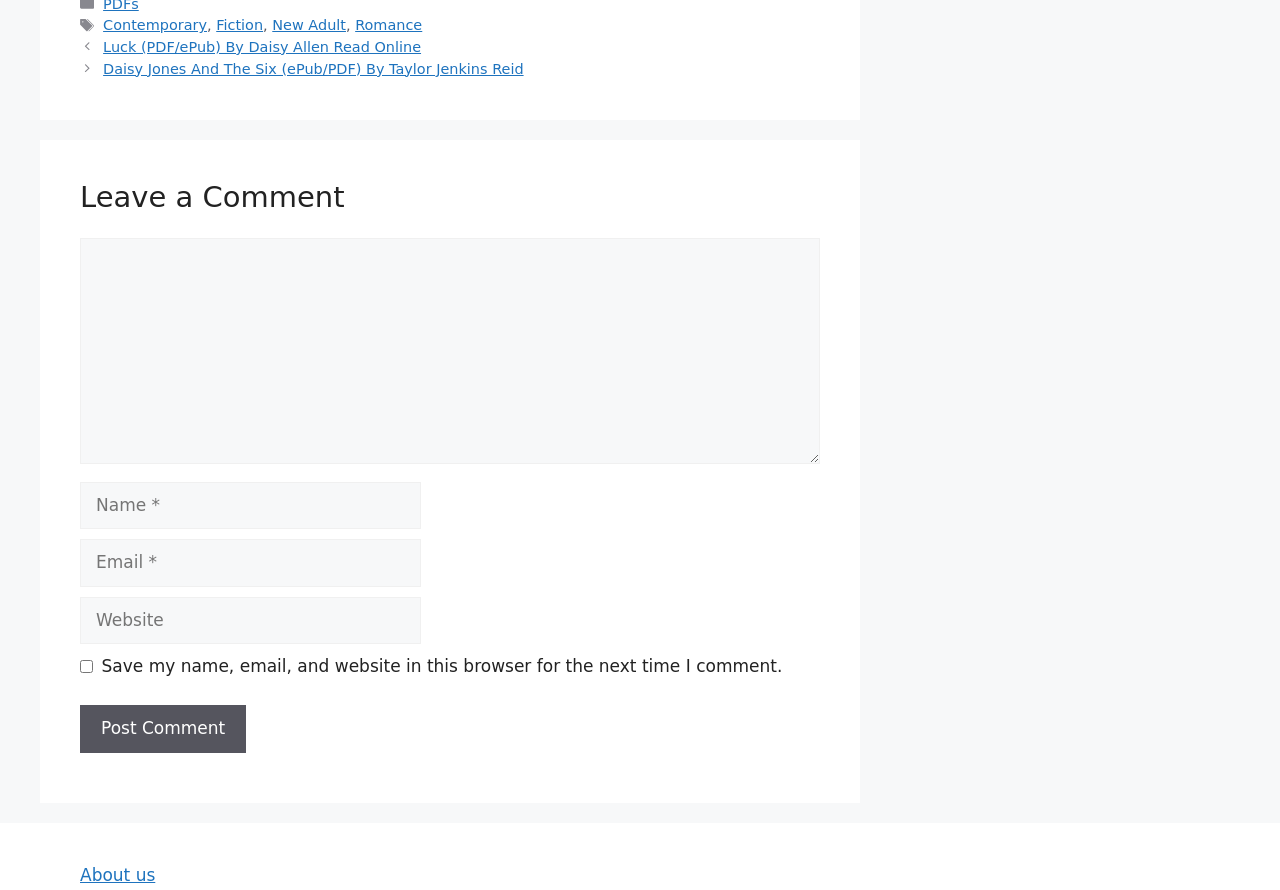Answer the following query with a single word or phrase:
What is required to leave a comment?

Name, Email, Comment